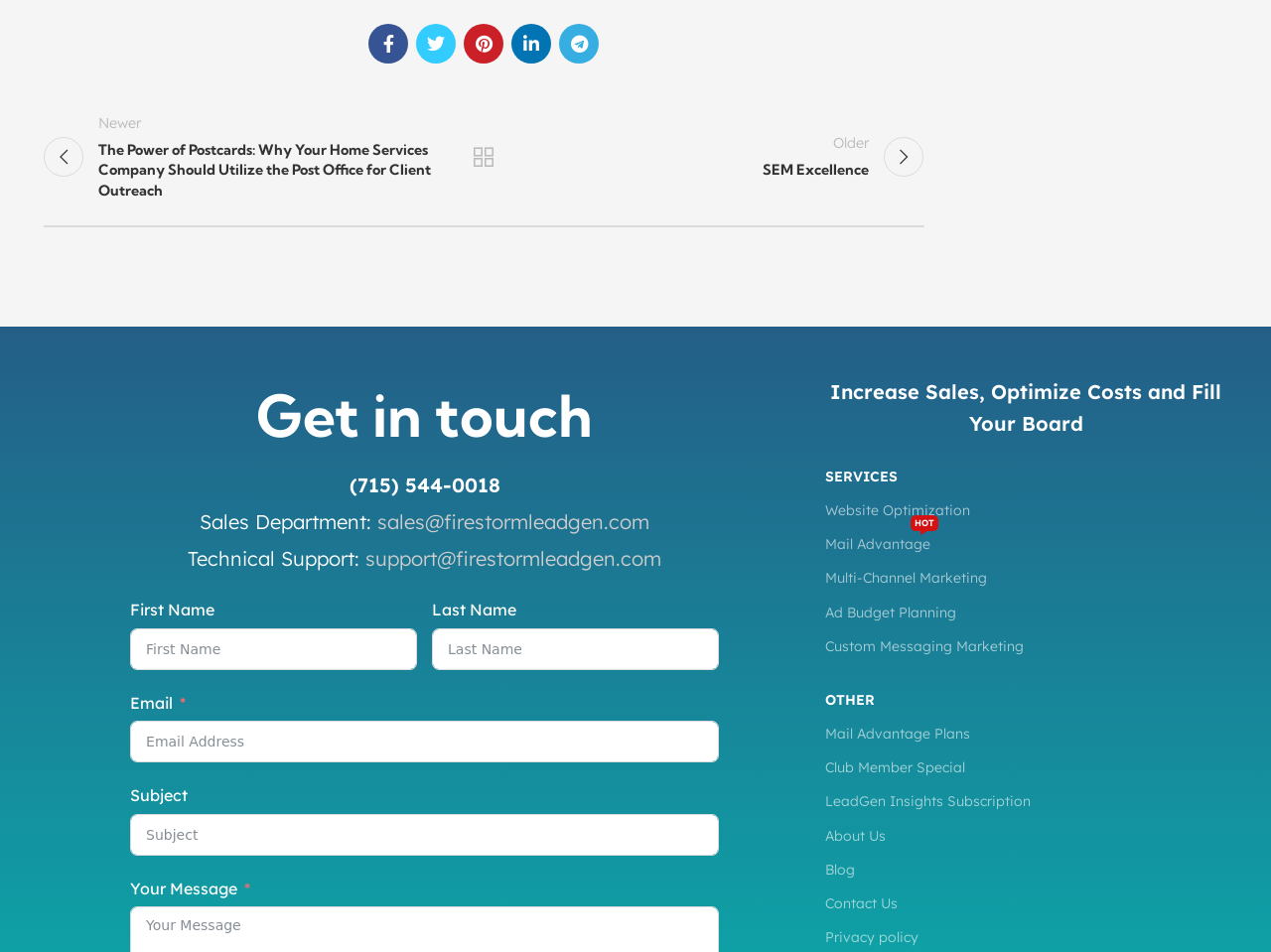Determine the bounding box coordinates for the area you should click to complete the following instruction: "Fill in First Name".

[0.102, 0.66, 0.328, 0.703]